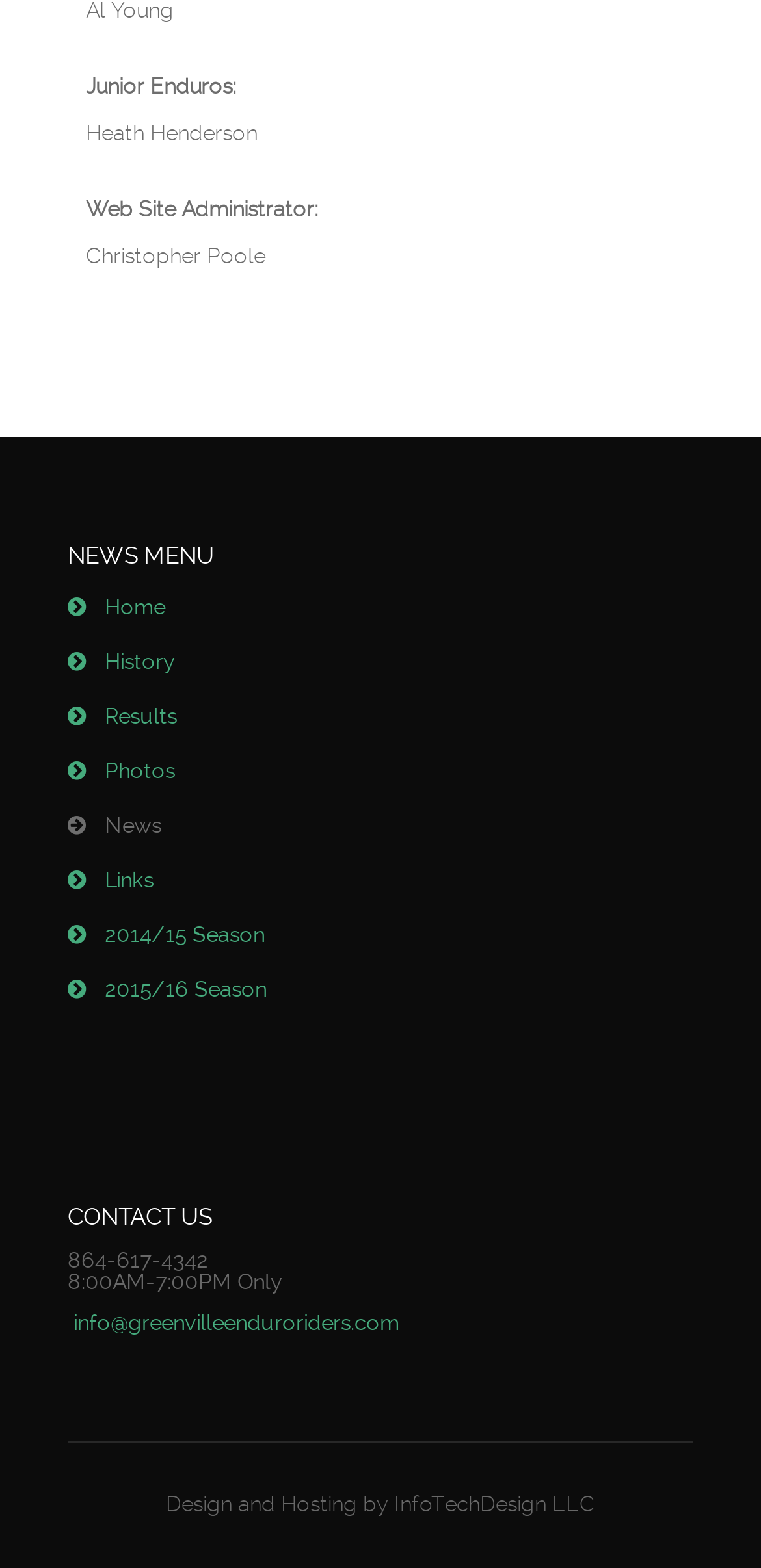Please identify the bounding box coordinates of the element I should click to complete this instruction: 'Visit the website designer's page'. The coordinates should be given as four float numbers between 0 and 1, like this: [left, top, right, bottom].

[0.218, 0.952, 0.782, 0.968]